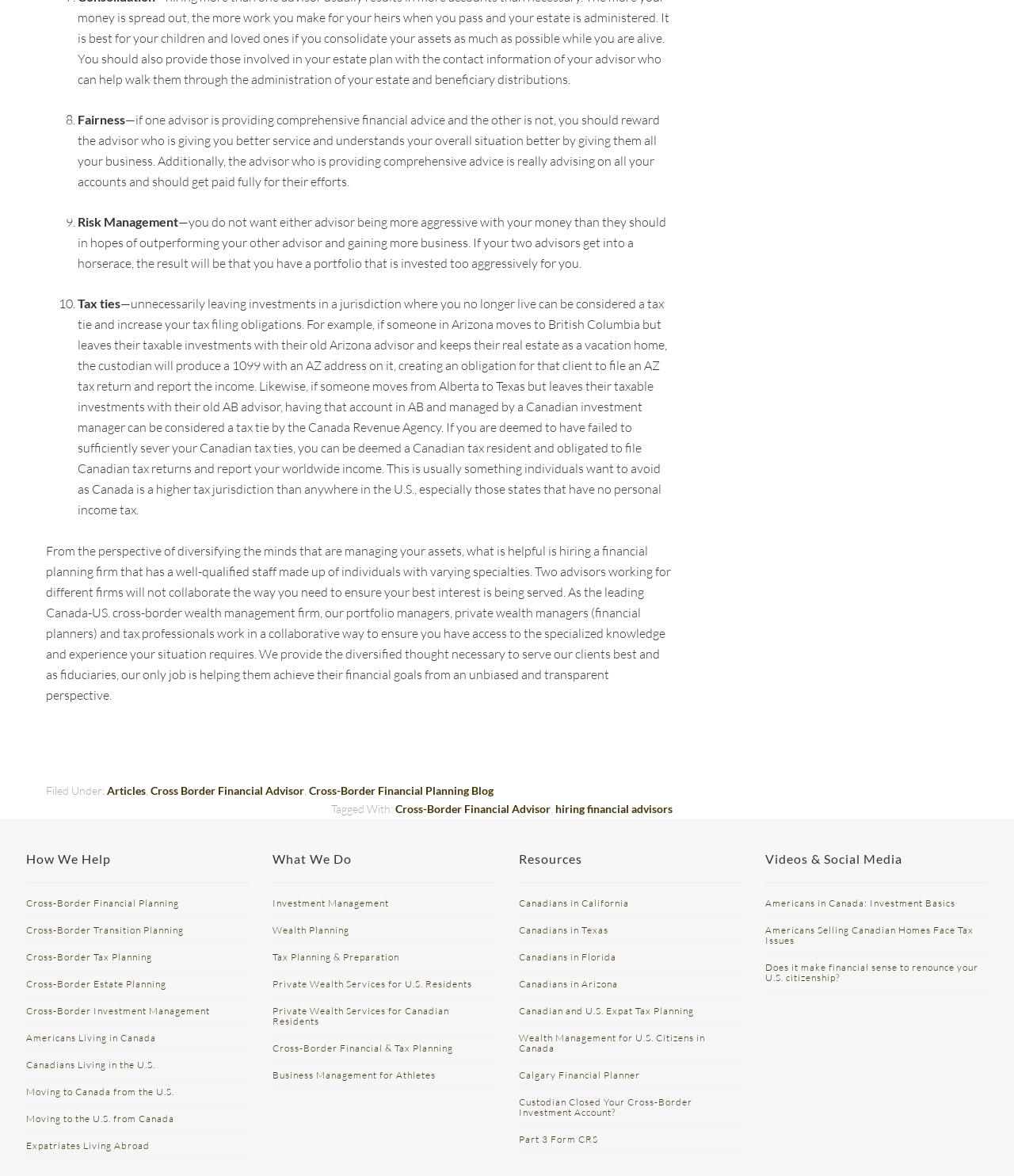Calculate the bounding box coordinates for the UI element based on the following description: "Canadians in Texas". Ensure the coordinates are four float numbers between 0 and 1, i.e., [left, top, right, bottom].

[0.512, 0.786, 0.6, 0.796]